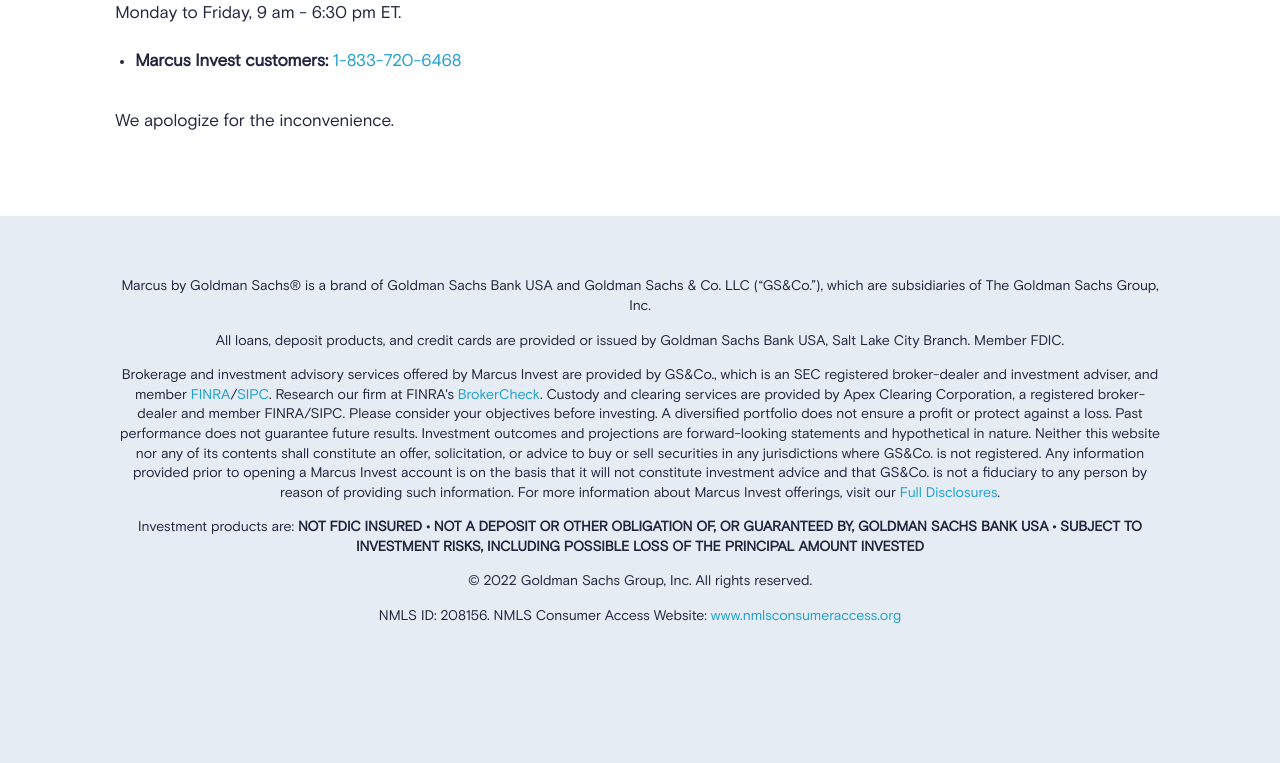Identify the bounding box for the UI element described as: "BrokerCheck". The coordinates should be four float numbers between 0 and 1, i.e., [left, top, right, bottom].

[0.358, 0.509, 0.422, 0.528]